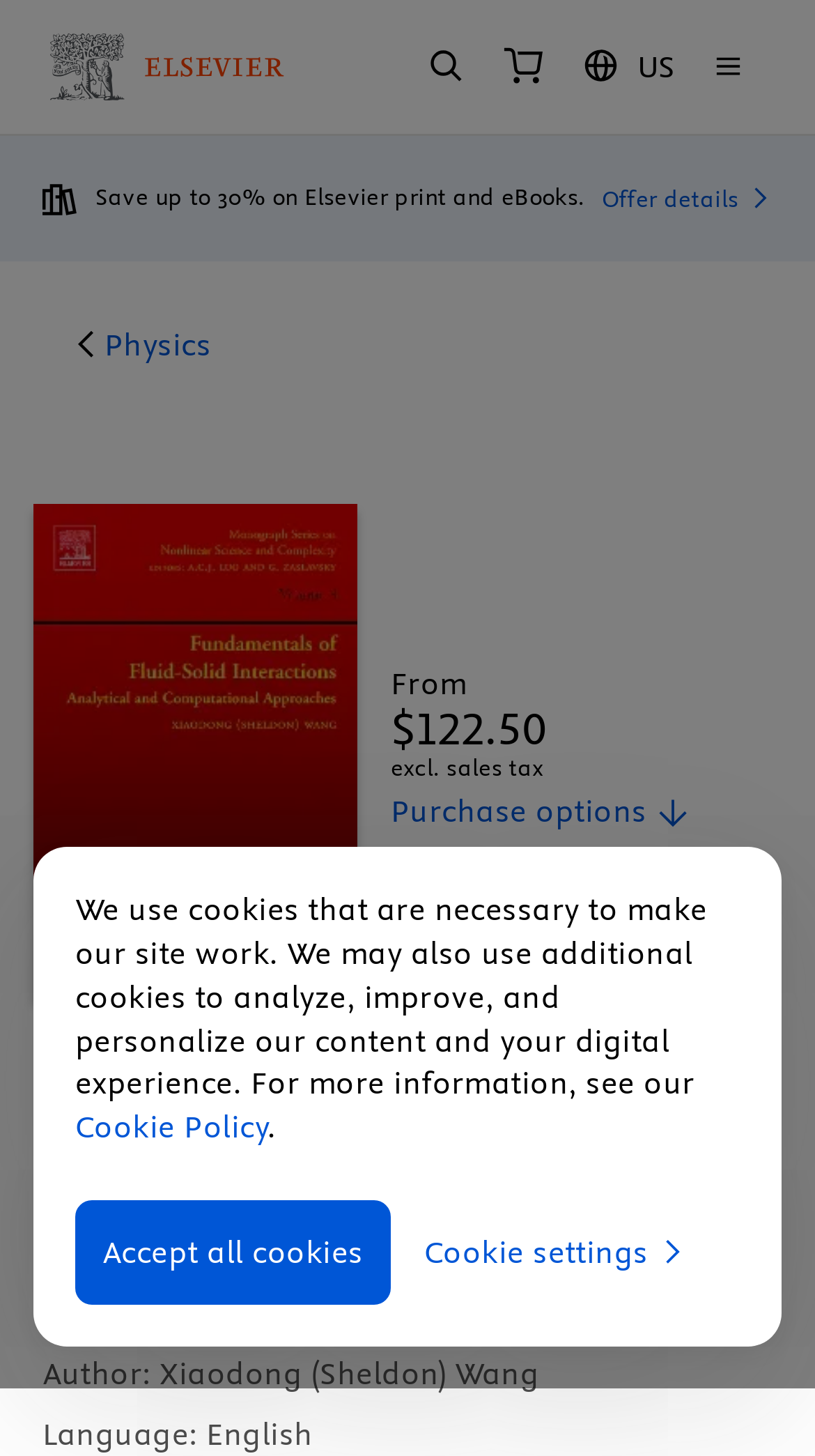Identify the bounding box coordinates for the element you need to click to achieve the following task: "View shopping cart". Provide the bounding box coordinates as four float numbers between 0 and 1, in the form [left, top, right, bottom].

[0.597, 0.021, 0.687, 0.071]